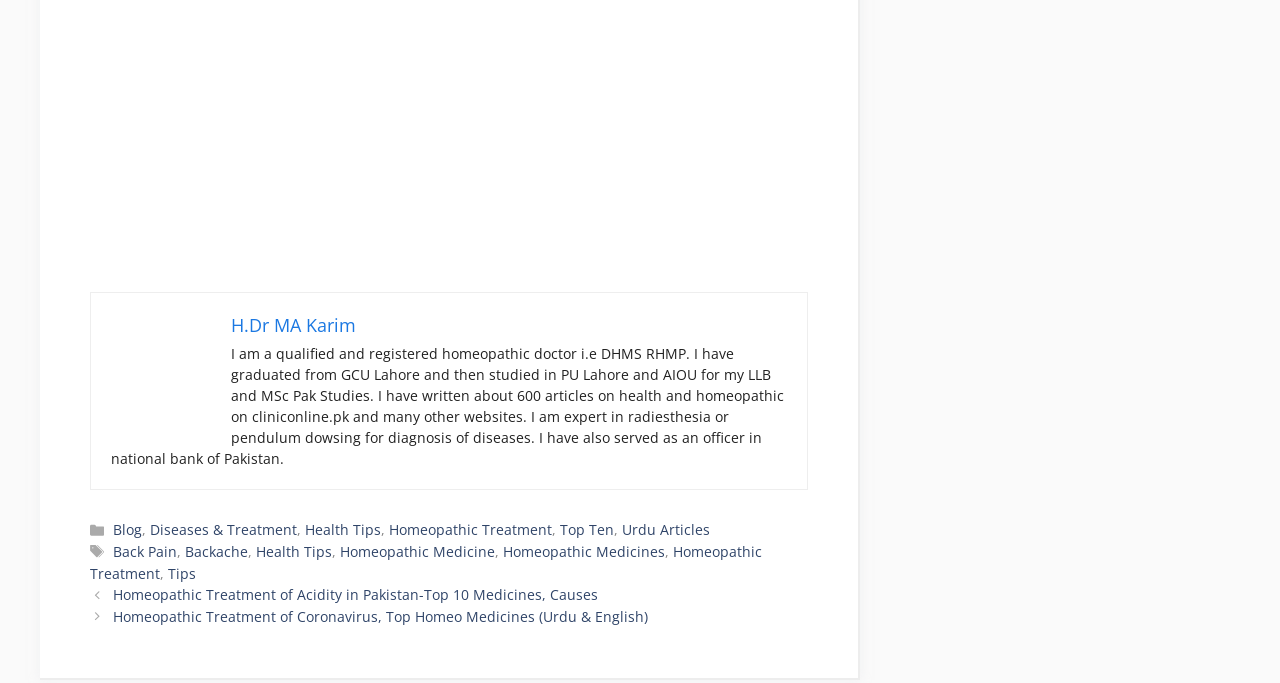Identify the bounding box of the UI element that matches this description: "Diseases & Treatment".

[0.117, 0.762, 0.232, 0.79]